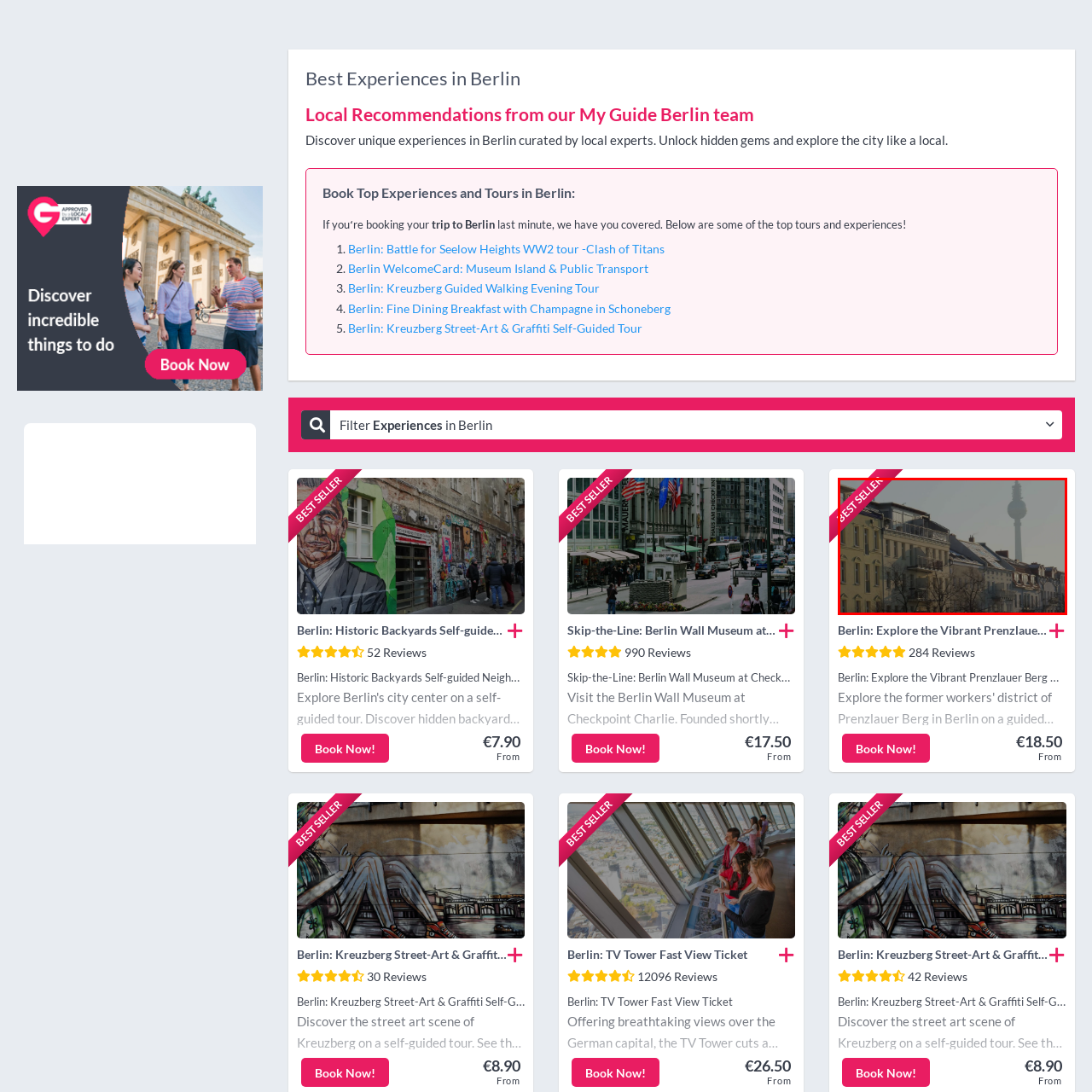Direct your attention to the red-outlined image and answer the question in a word or phrase: What is the iconic landmark in the background?

Berlin TV Tower